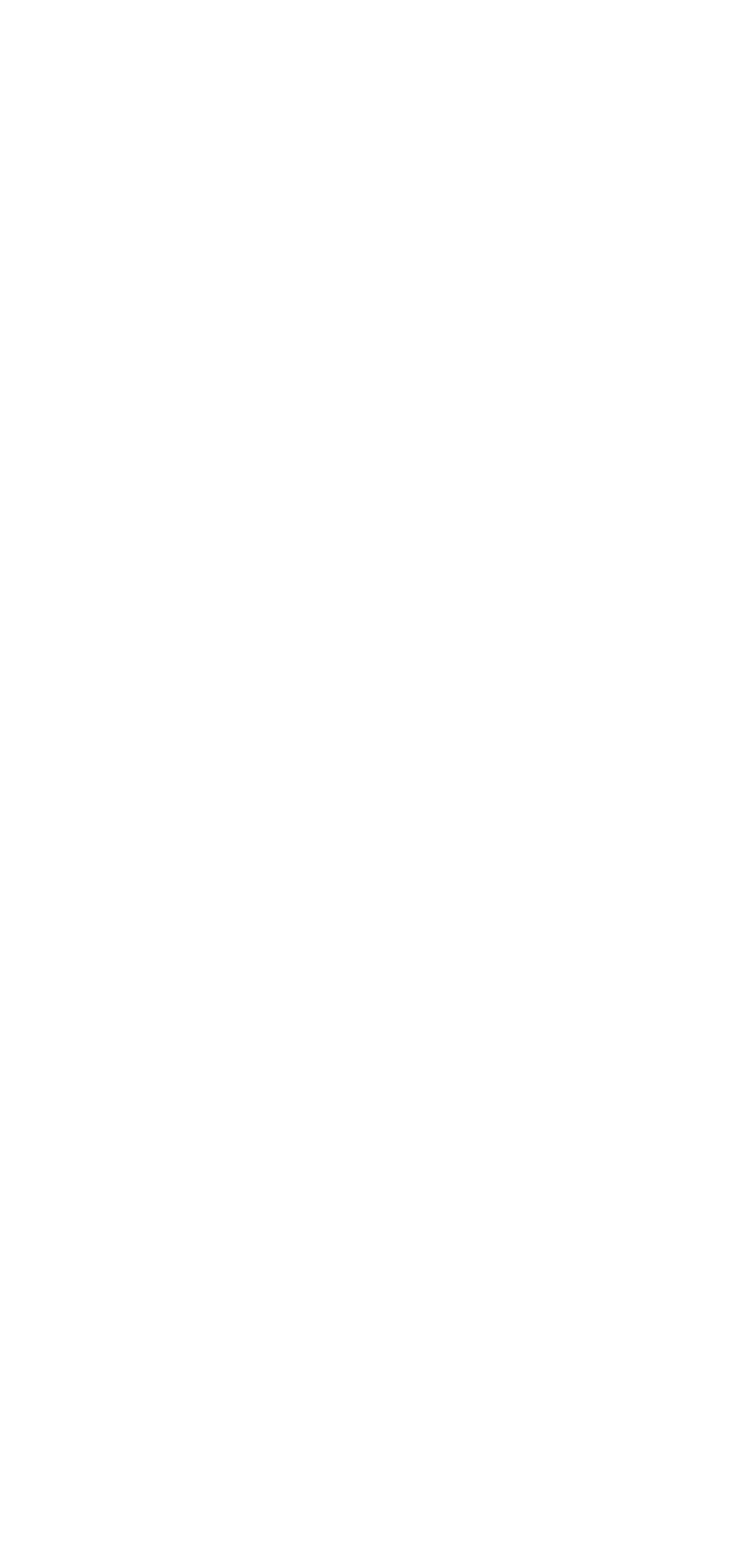Use the information in the screenshot to answer the question comprehensively: How many headings are there on the webpage?

I analyzed the webpage structure and found four headings on the page, each with a corresponding link and unique text content.